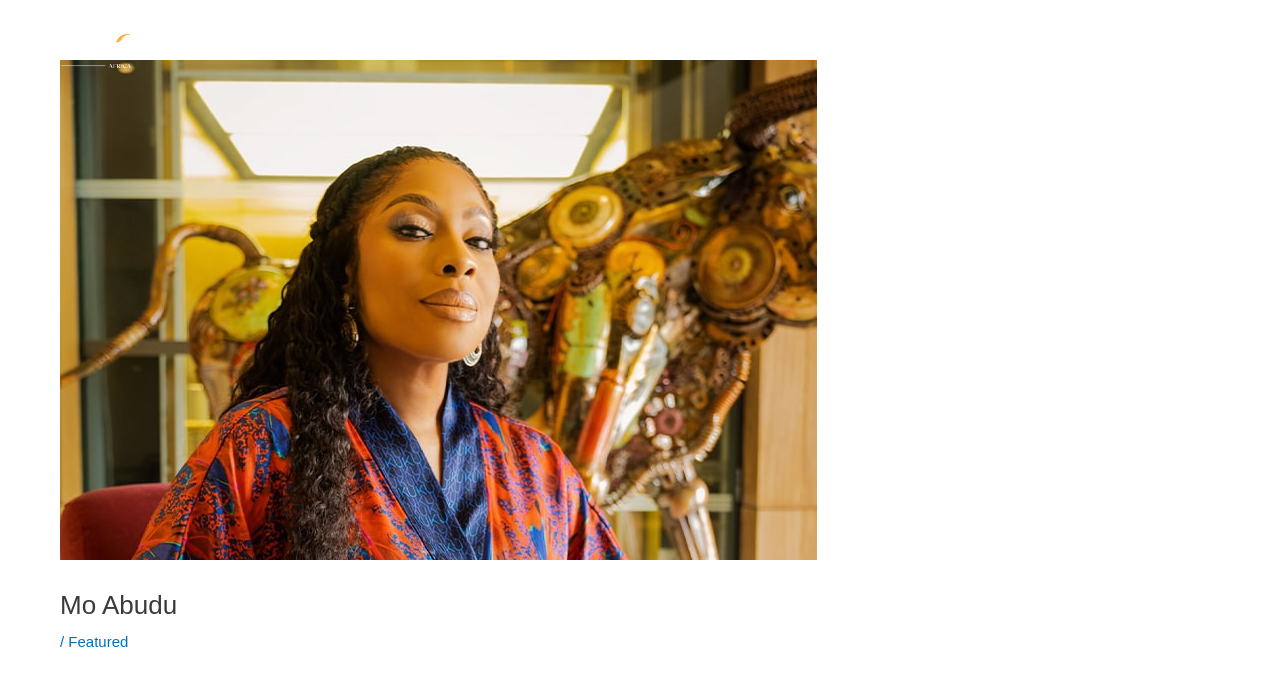What is the layout of the main navigation links on this webpage?
Please provide a comprehensive answer based on the contents of the image.

By analyzing the bounding box coordinates of the link elements, I found that they have similar y1 and y2 values, which suggests that they are aligned horizontally, indicating a horizontal layout for the main navigation links.